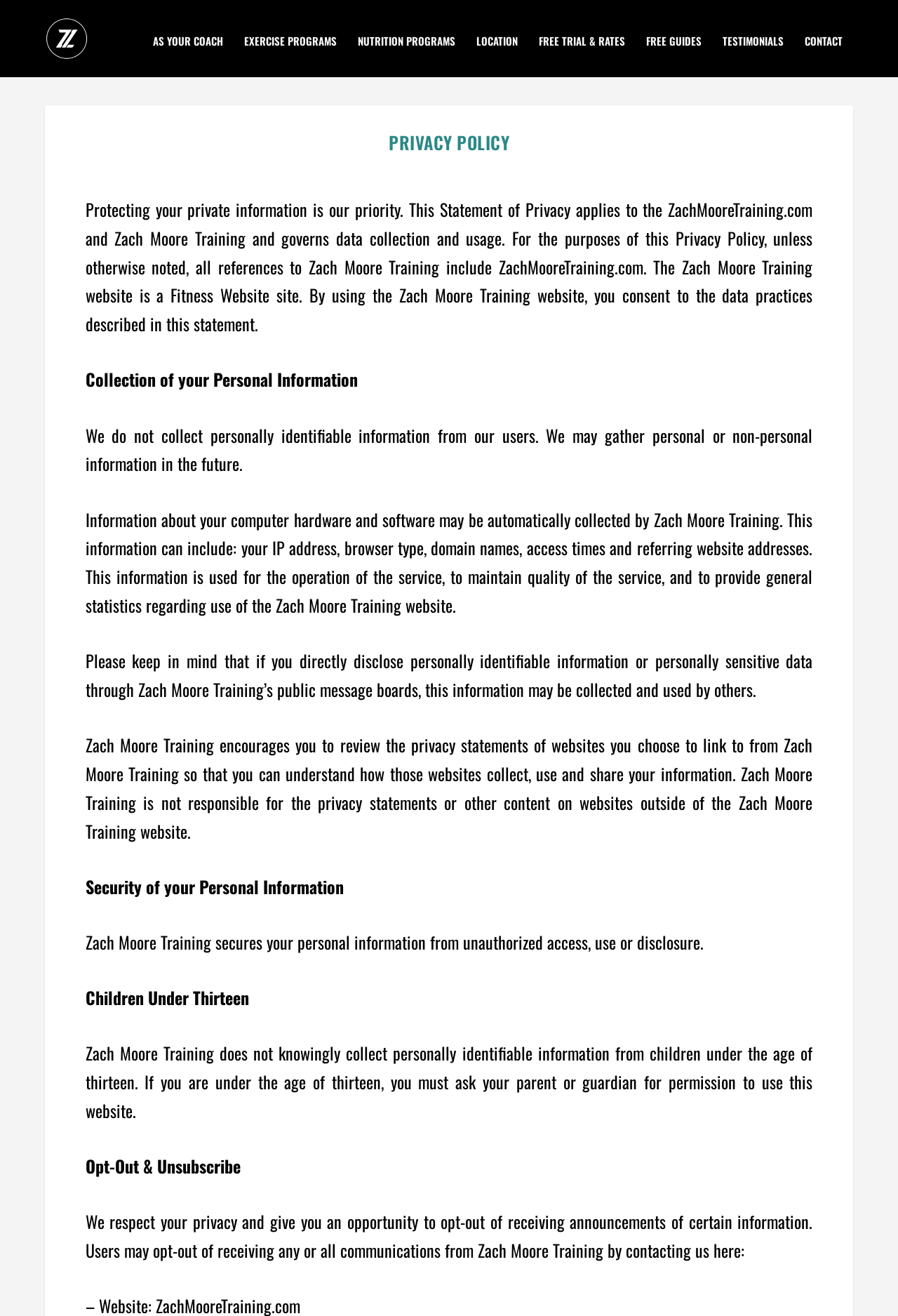Please locate the bounding box coordinates of the element that should be clicked to achieve the given instruction: "Click on Zach Moore Training logo".

[0.05, 0.013, 0.099, 0.046]